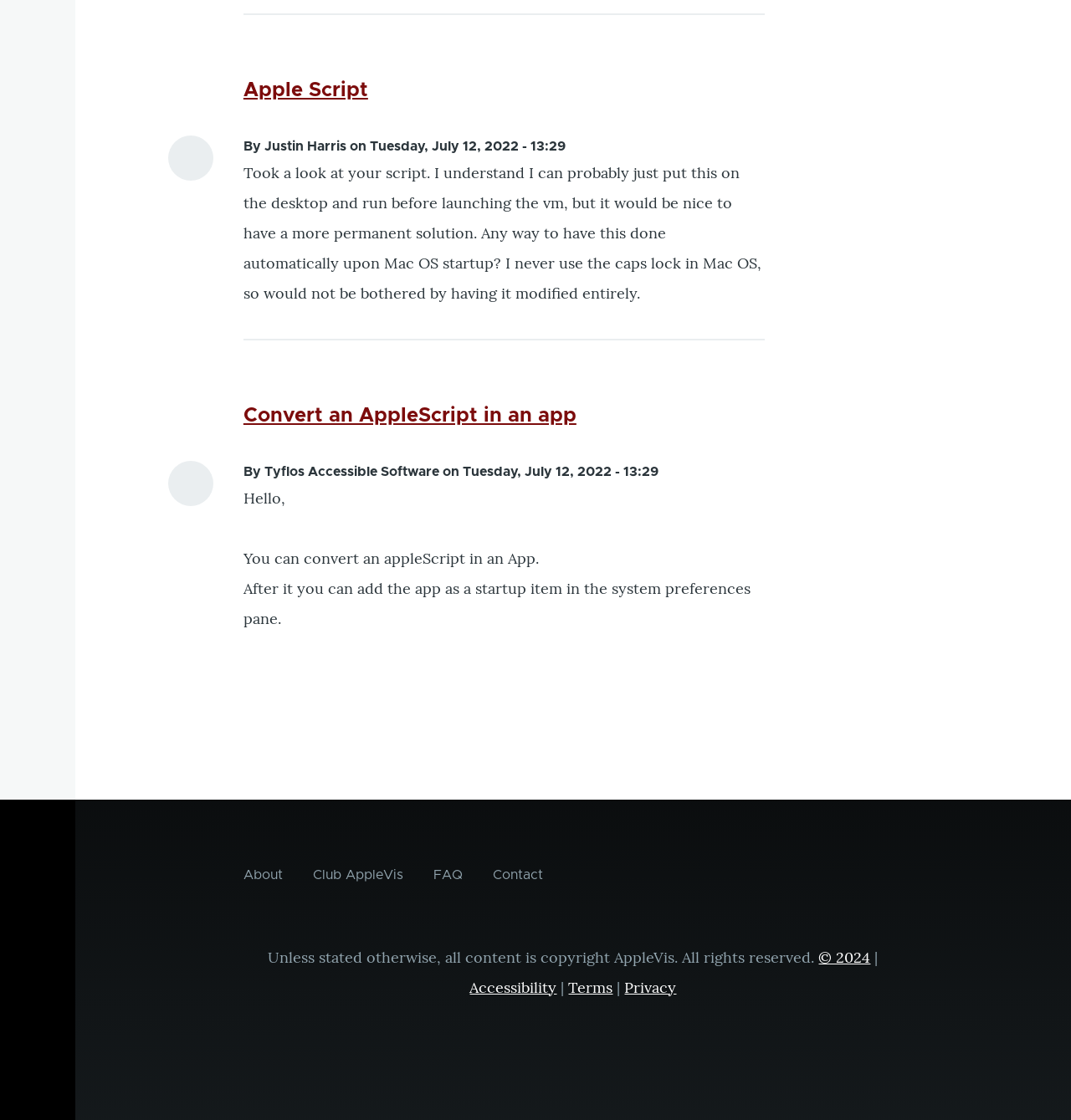Show the bounding box coordinates of the region that should be clicked to follow the instruction: "Contact us."

[0.46, 0.768, 0.507, 0.795]